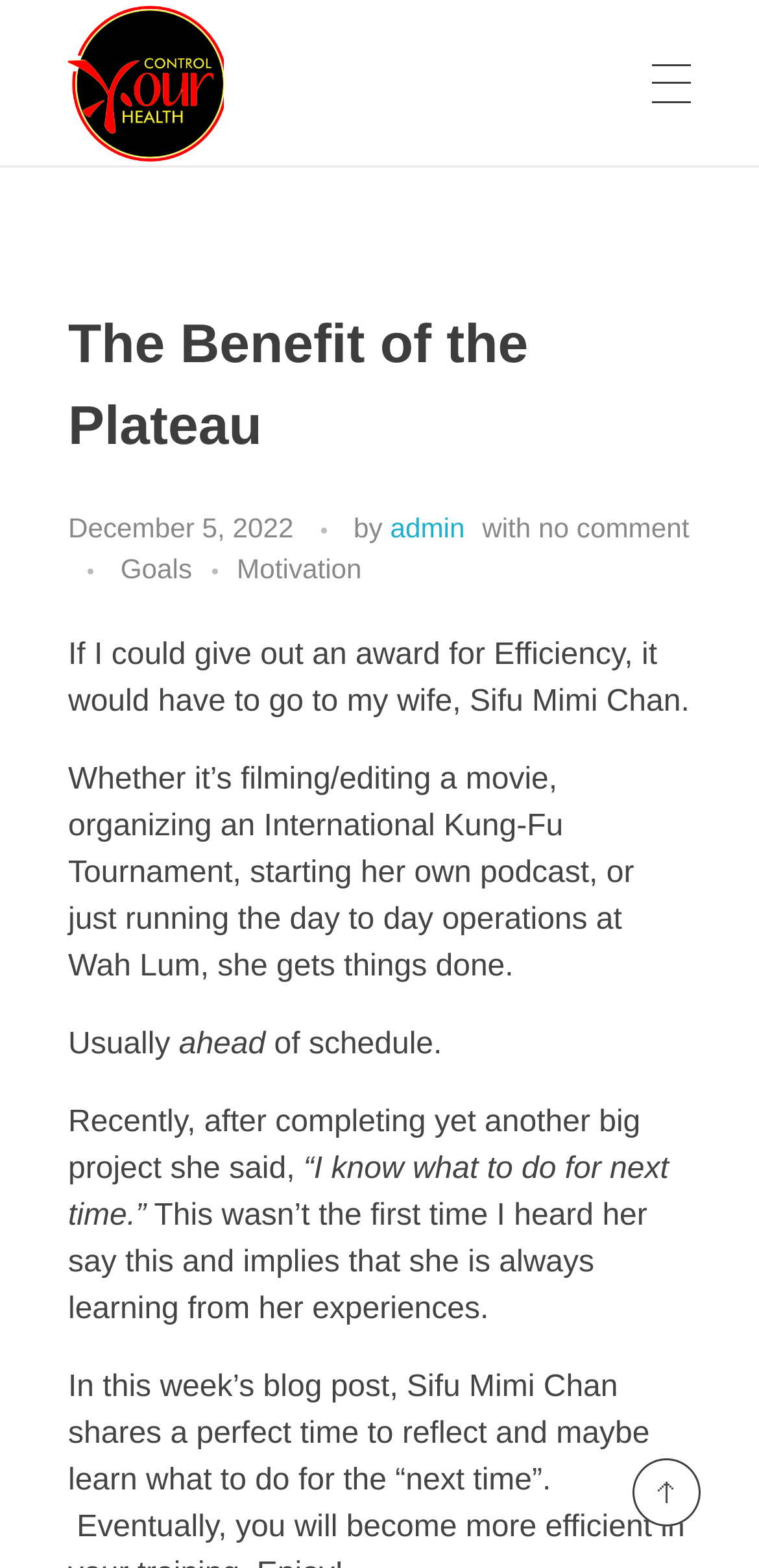What services are offered?
Answer the question with just one word or phrase using the image.

Personal Training, Remote Coaching